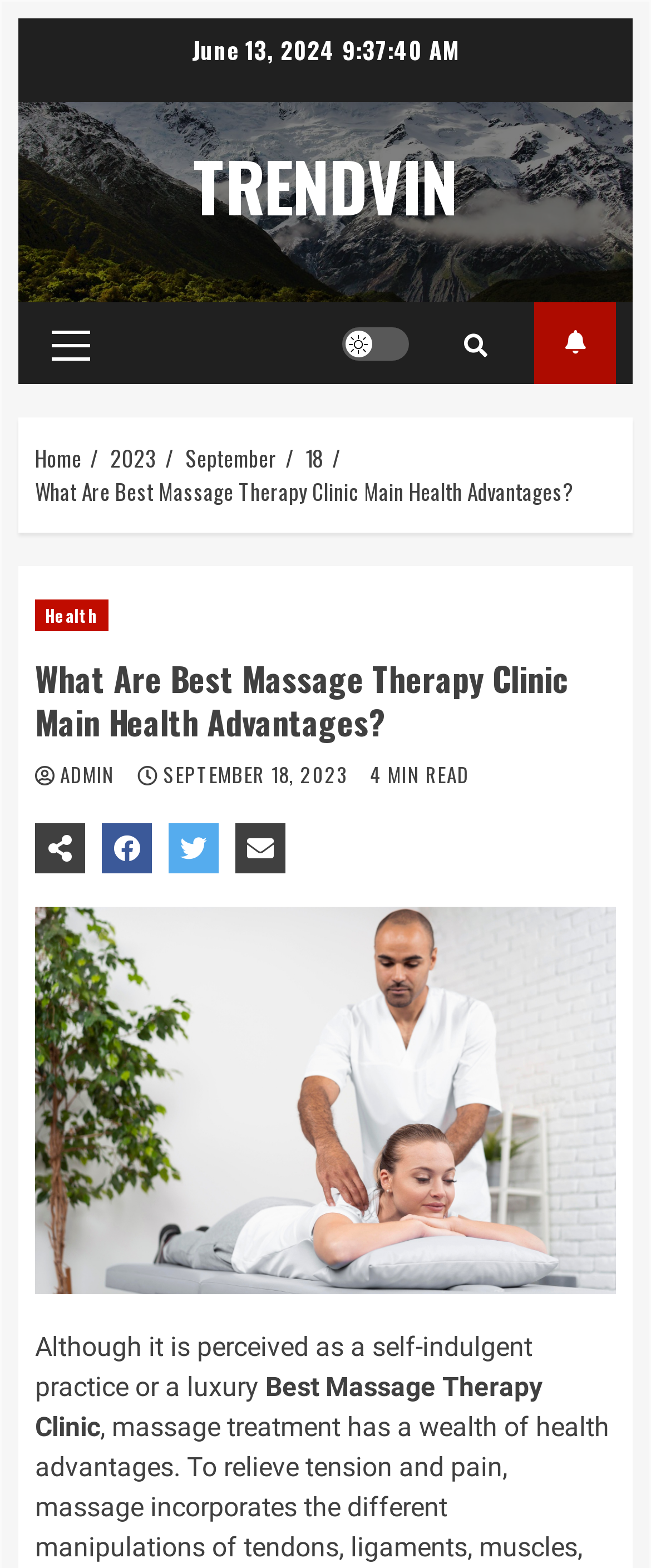Pinpoint the bounding box coordinates of the element you need to click to execute the following instruction: "Subscribe to the newsletter". The bounding box should be represented by four float numbers between 0 and 1, in the format [left, top, right, bottom].

[0.821, 0.193, 0.946, 0.245]